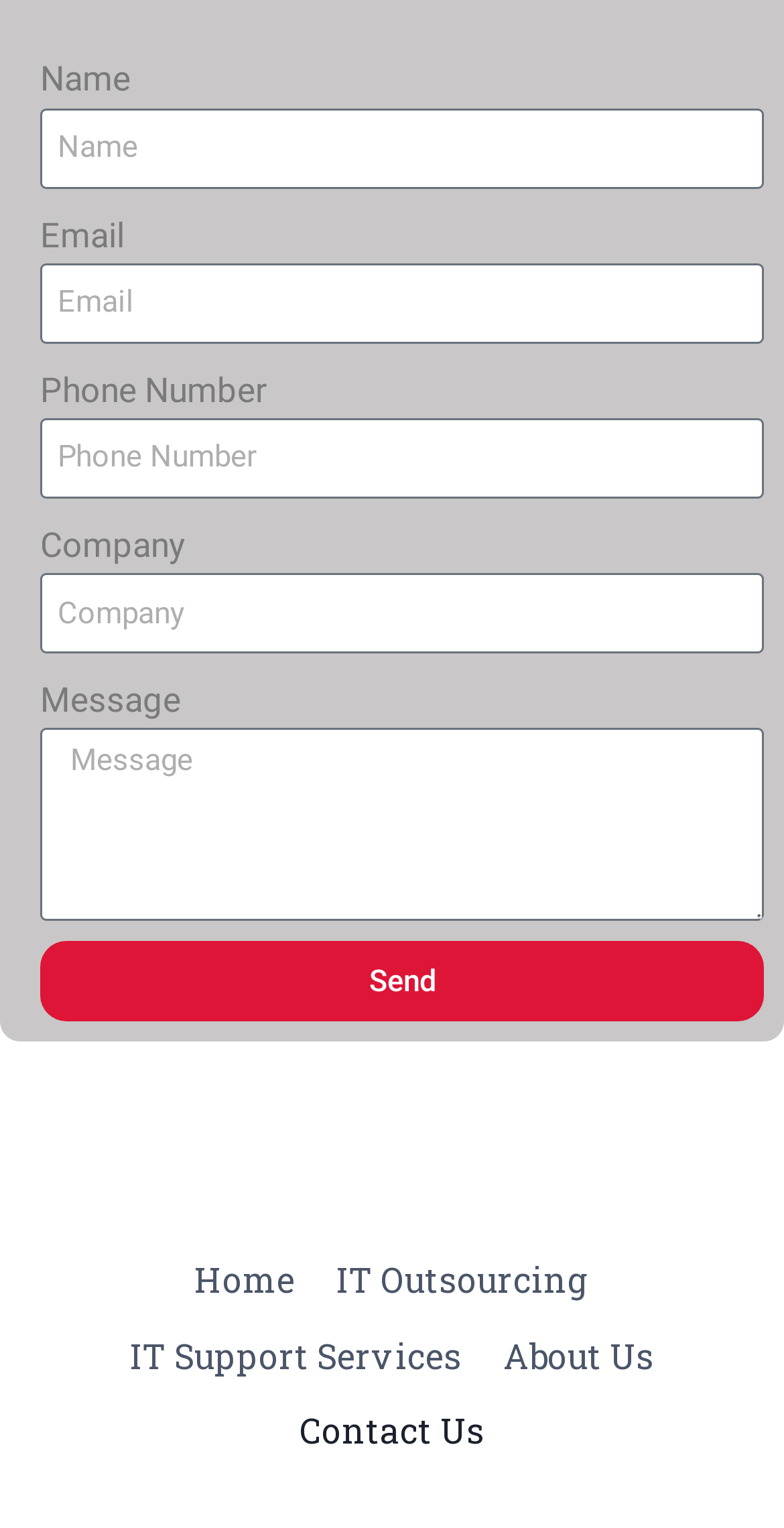What is the last element in the footer navigation?
Using the visual information, answer the question in a single word or phrase.

Contact Us